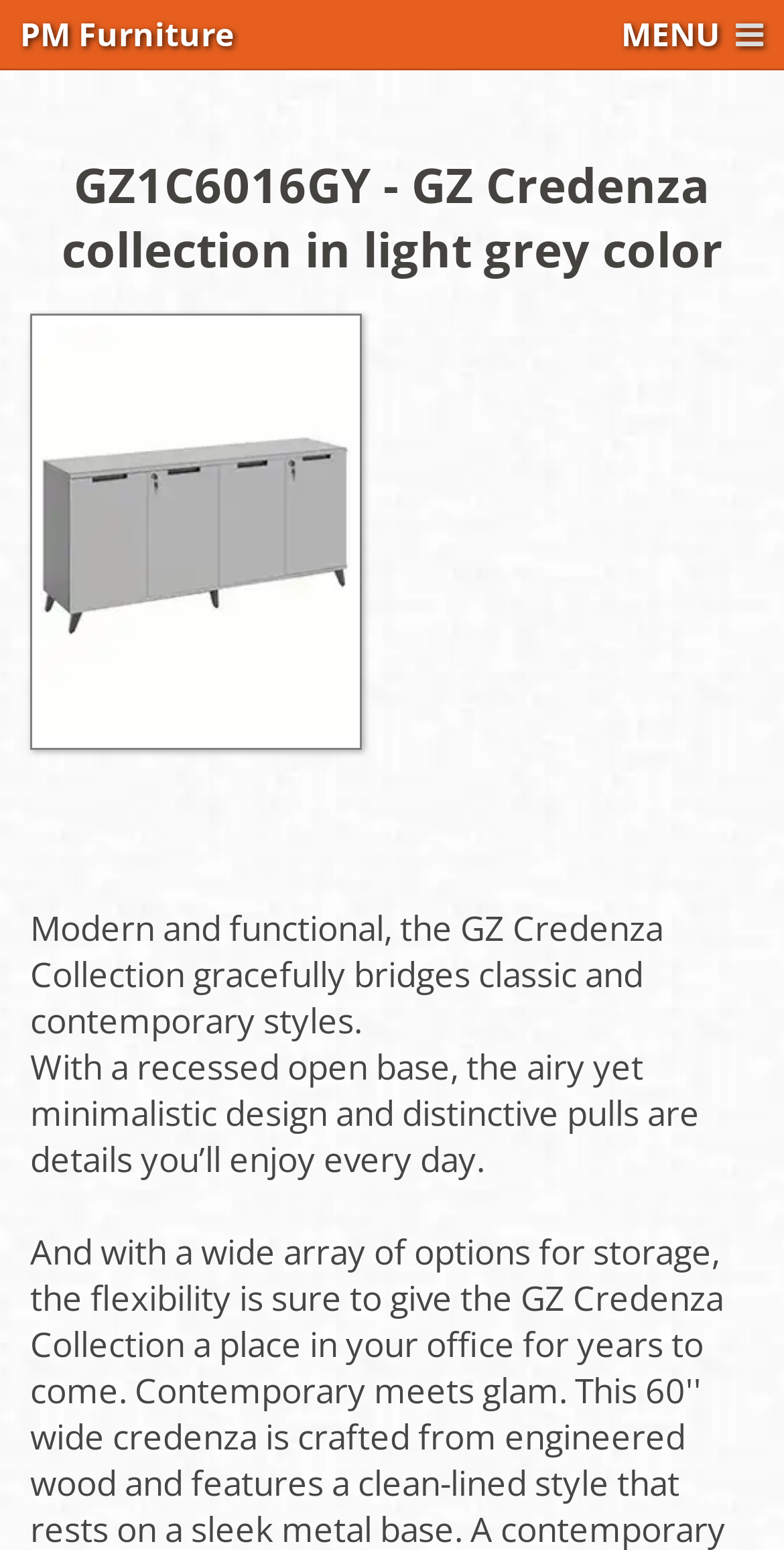How many links are there in the menu?
Based on the screenshot, provide a one-word or short-phrase response.

5